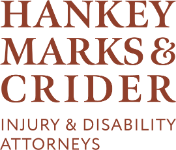Answer with a single word or phrase: 
What type of attorneys does the firm specialize in?

Injury & Disability